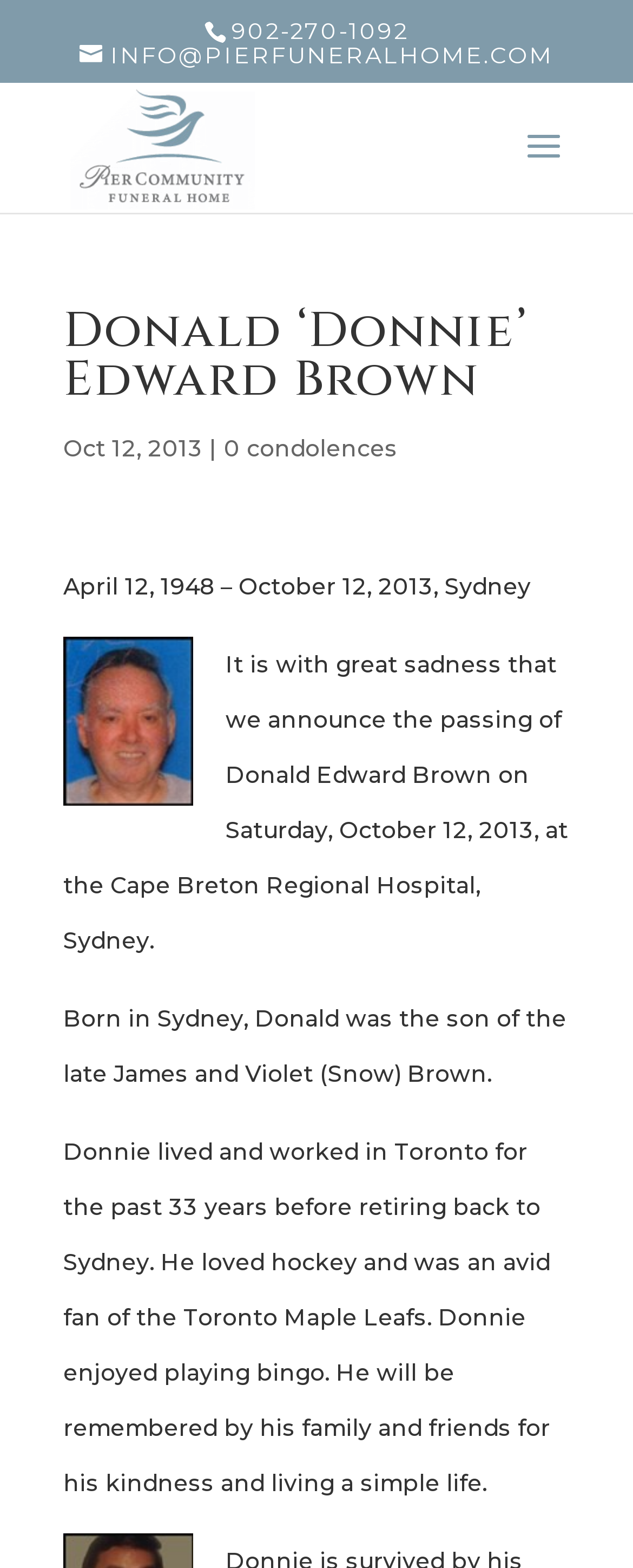What is the date of Donald Edward Brown's passing?
Please answer using one word or phrase, based on the screenshot.

October 12, 2013